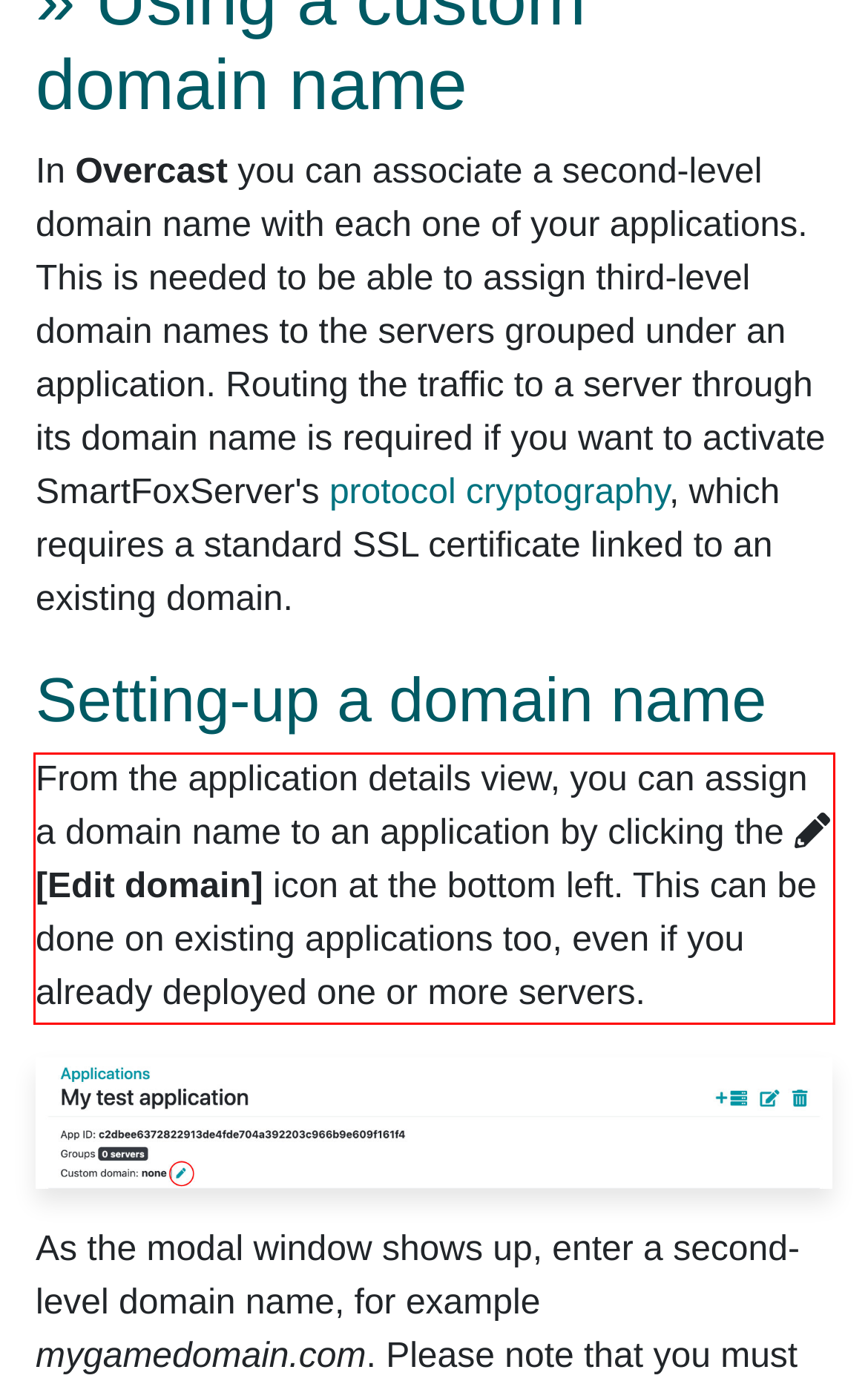Examine the screenshot of the webpage, locate the red bounding box, and generate the text contained within it.

From the application details view, you can assign a domain name to an application by clicking the [Edit domain] icon at the bottom left. This can be done on existing applications too, even if you already deployed one or more servers.